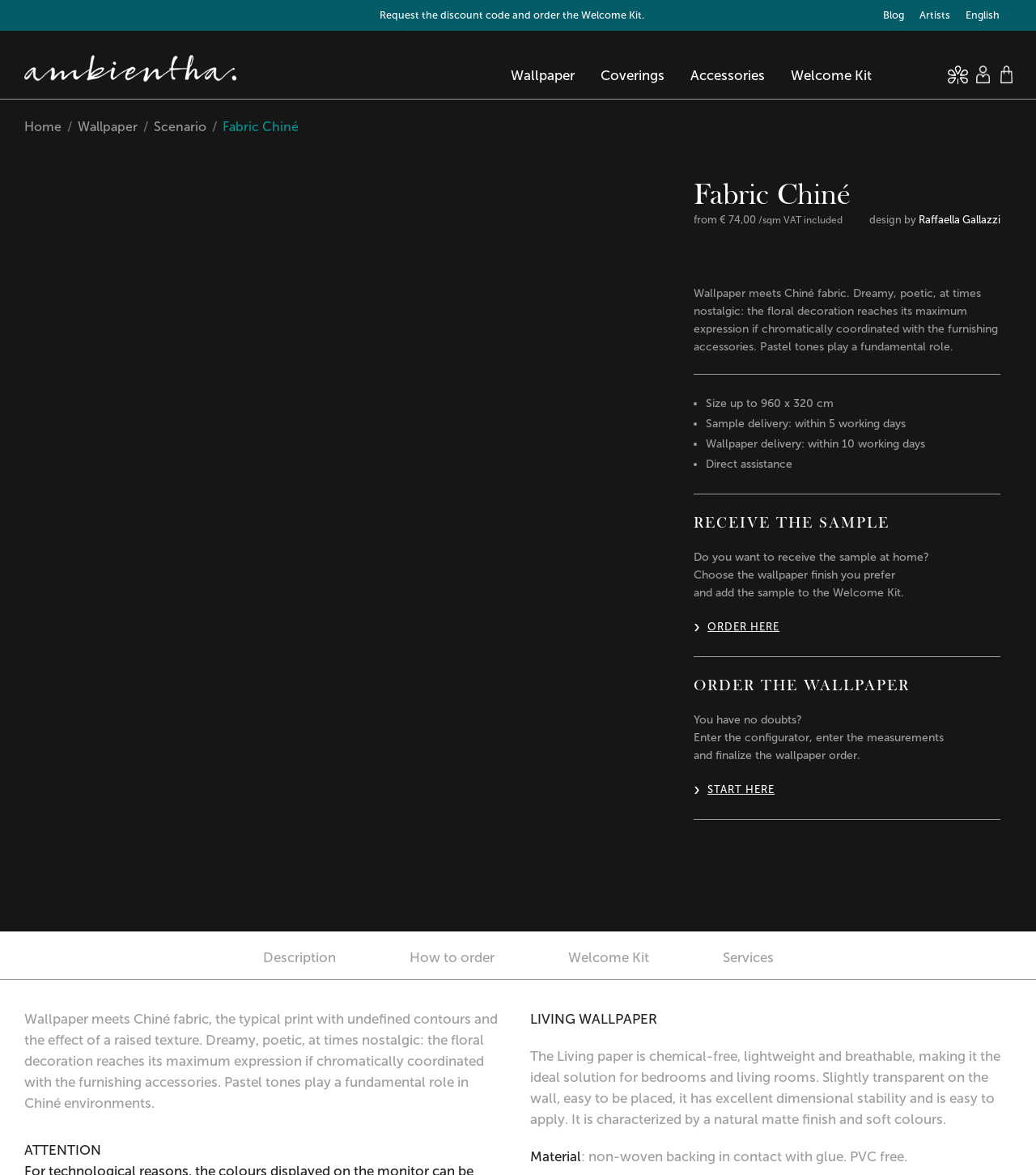Locate the bounding box coordinates of the area to click to fulfill this instruction: "View the 'Wallpaper' category". The bounding box should be presented as four float numbers between 0 and 1, in the order [left, top, right, bottom].

[0.481, 0.047, 0.567, 0.092]